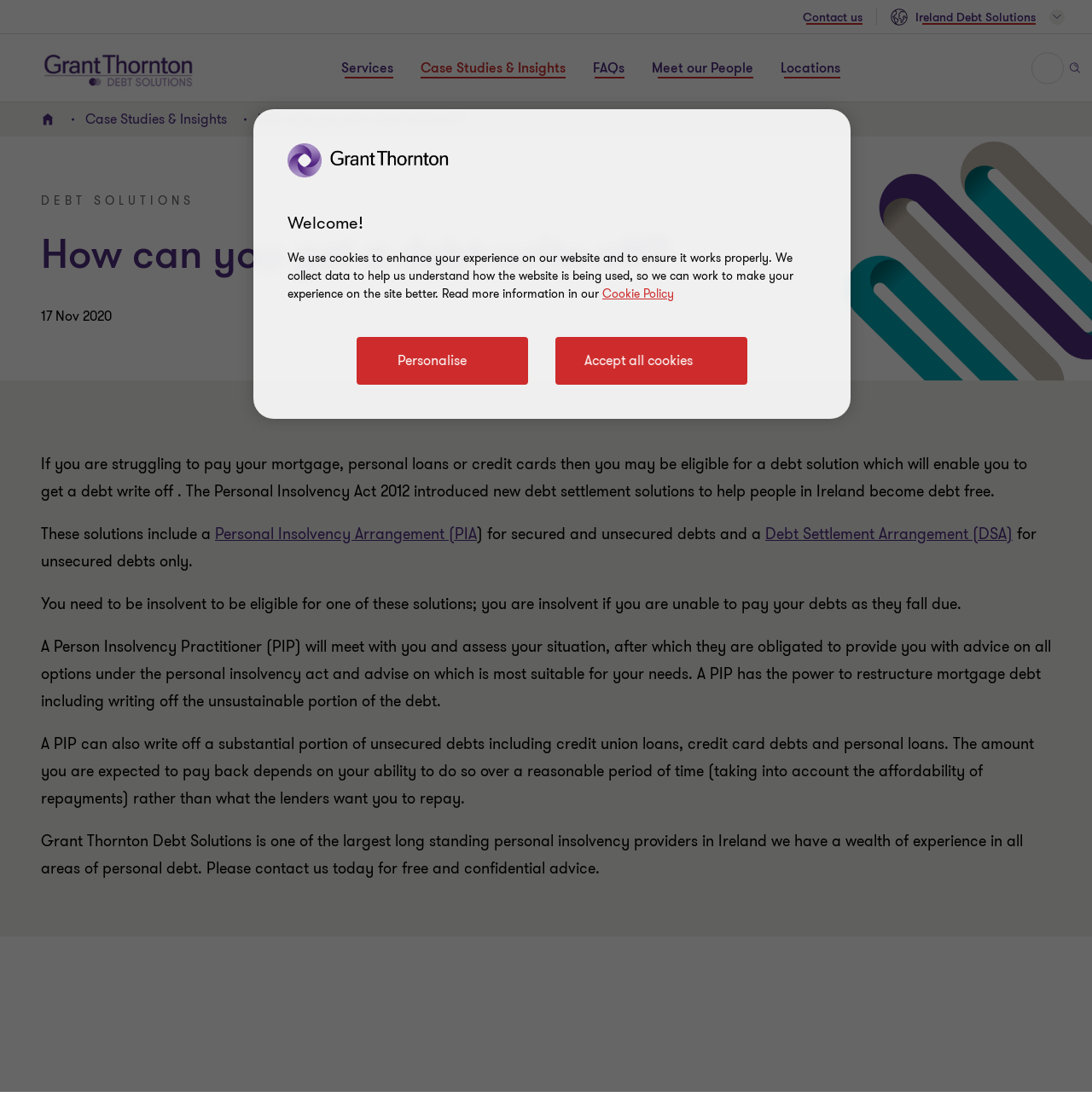Using the description: "Services", determine the UI element's bounding box coordinates. Ensure the coordinates are in the format of four float numbers between 0 and 1, i.e., [left, top, right, bottom].

[0.312, 0.053, 0.36, 0.072]